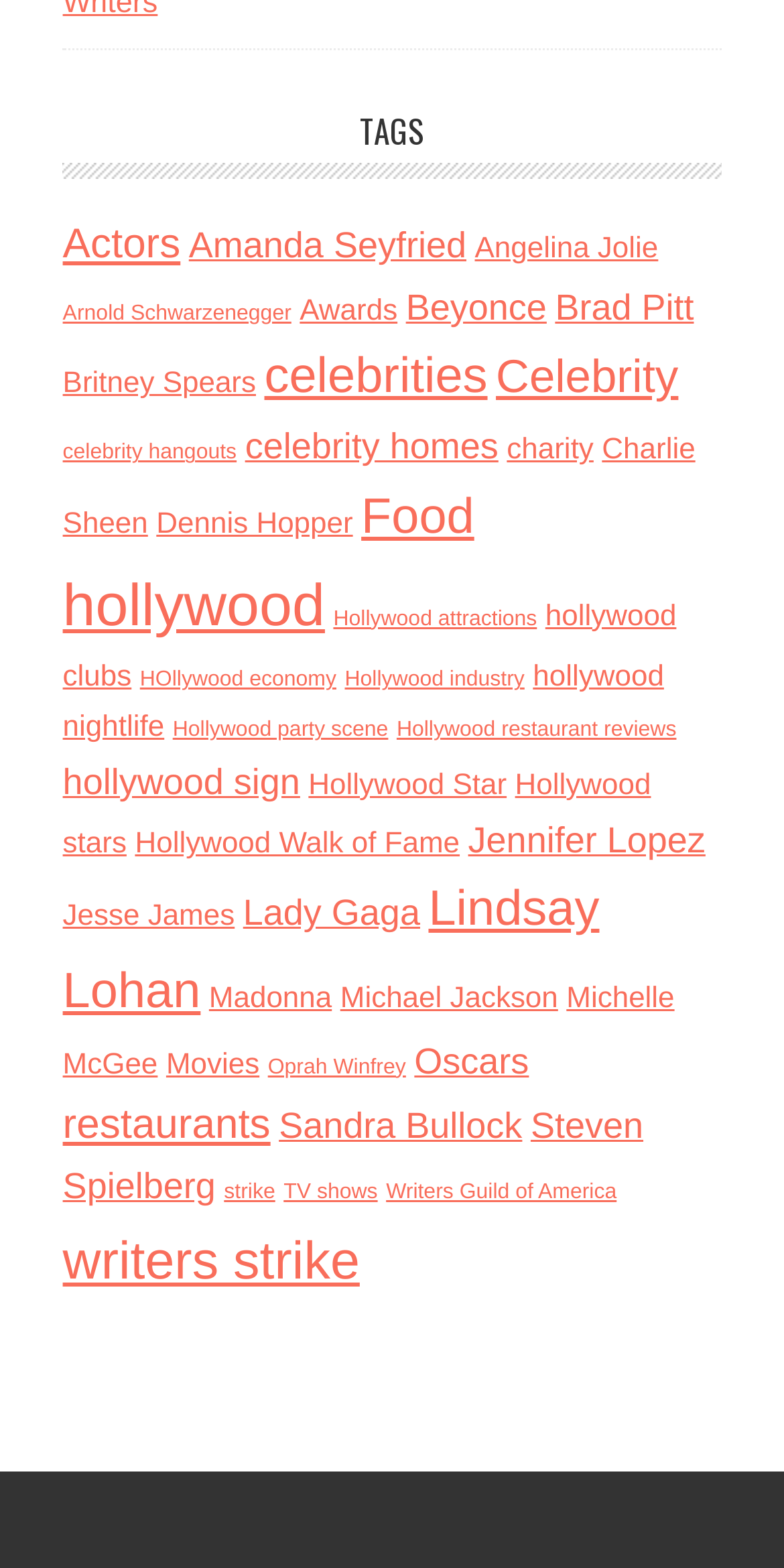Can you find the bounding box coordinates for the element to click on to achieve the instruction: "Read about Lady Gaga"?

[0.31, 0.57, 0.536, 0.595]